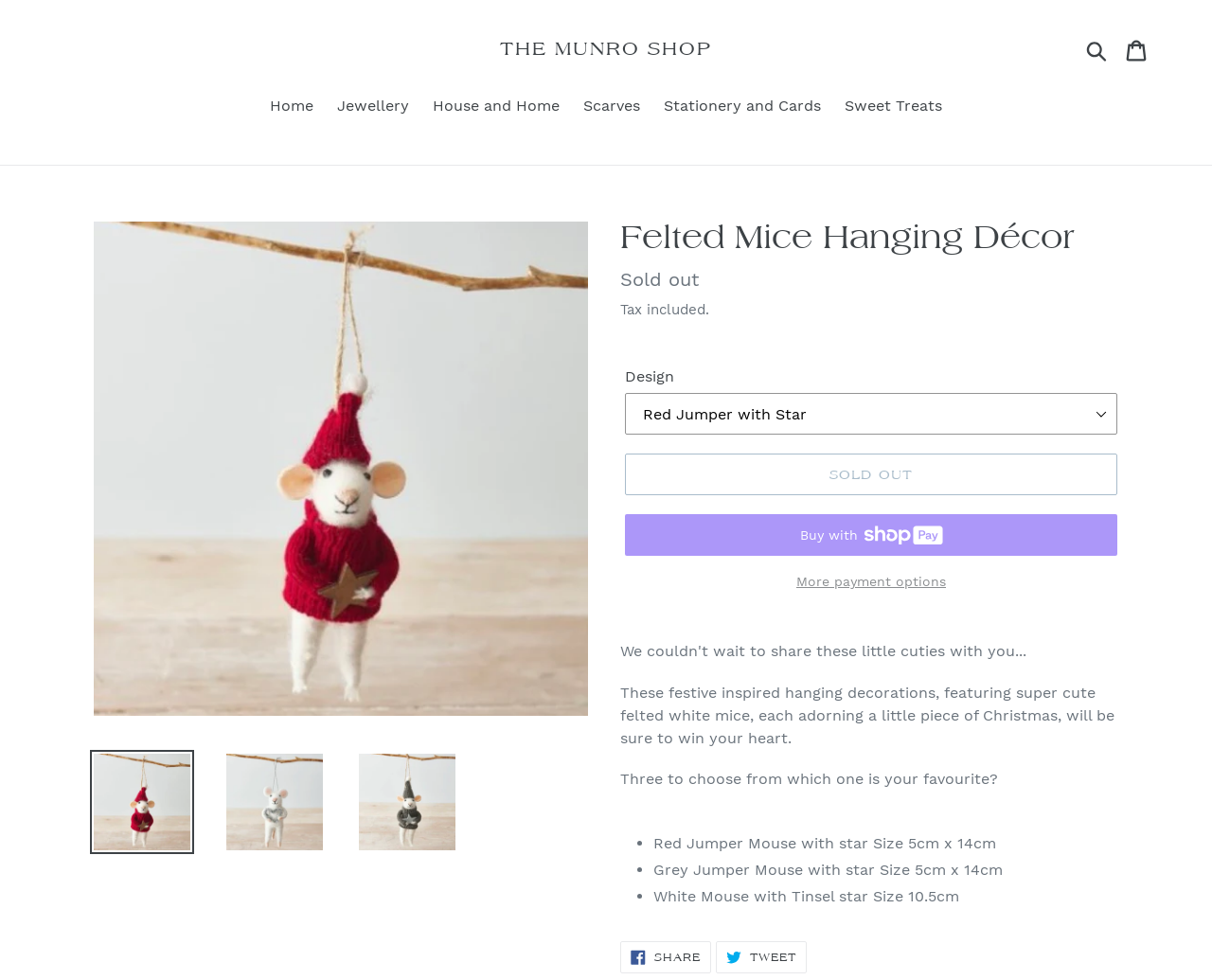What is the price status of the product?
Please respond to the question with a detailed and well-explained answer.

I found the answer by looking at the product description section, where I saw a 'Sold out' label. This indicates that the product is currently out of stock and unavailable for purchase.